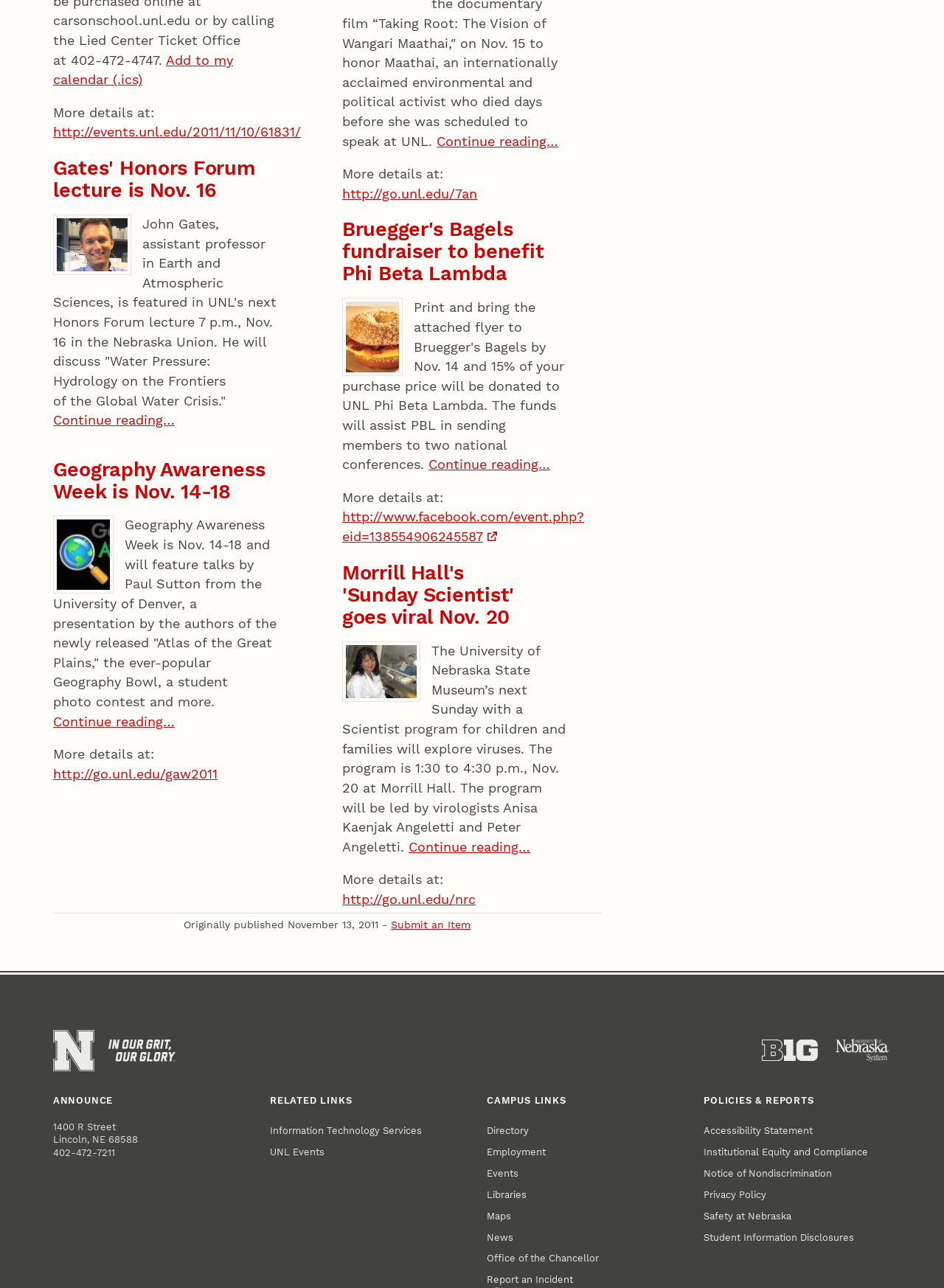Pinpoint the bounding box coordinates of the element that must be clicked to accomplish the following instruction: "Submit an item". The coordinates should be in the format of four float numbers between 0 and 1, i.e., [left, top, right, bottom].

[0.414, 0.713, 0.499, 0.723]